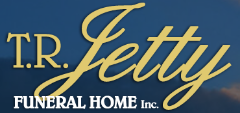Describe in detail everything you see in the image.

The image prominently features the logo of T.R. Jetty Funeral Home, located in Clayton, New York. The logo's elegant typography highlights "T.R. Jetty" in a stylish, golden cursive font, conveying a sense of warmth and respect. Below, the words "FUNERAL HOME" are presented in a more traditional font, emphasizing the establishment's nature and professionalism. This visual representation embodies the funeral home's commitment to providing compassionate services during difficult times, supporting families in their moments of loss. The backdrop appears subtle, enhancing the text's elegance and ensuring the logo stands out, reflecting the dignified nature of the services offered by T.R. Jetty Funeral Home.